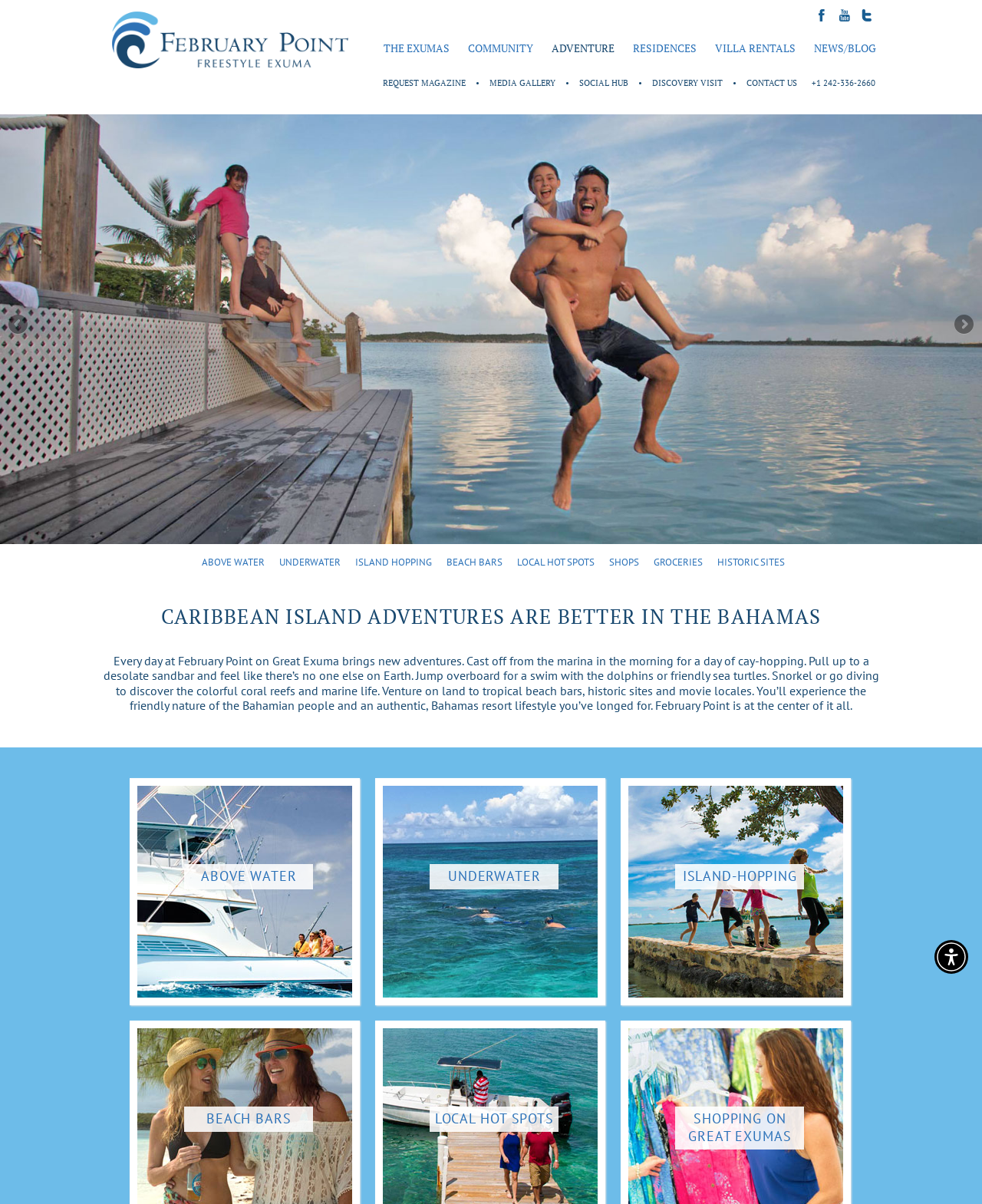Determine the bounding box coordinates of the region to click in order to accomplish the following instruction: "Read more about 'ABOVE WATER' adventures". Provide the coordinates as four float numbers between 0 and 1, specifically [left, top, right, bottom].

[0.228, 0.777, 0.317, 0.802]